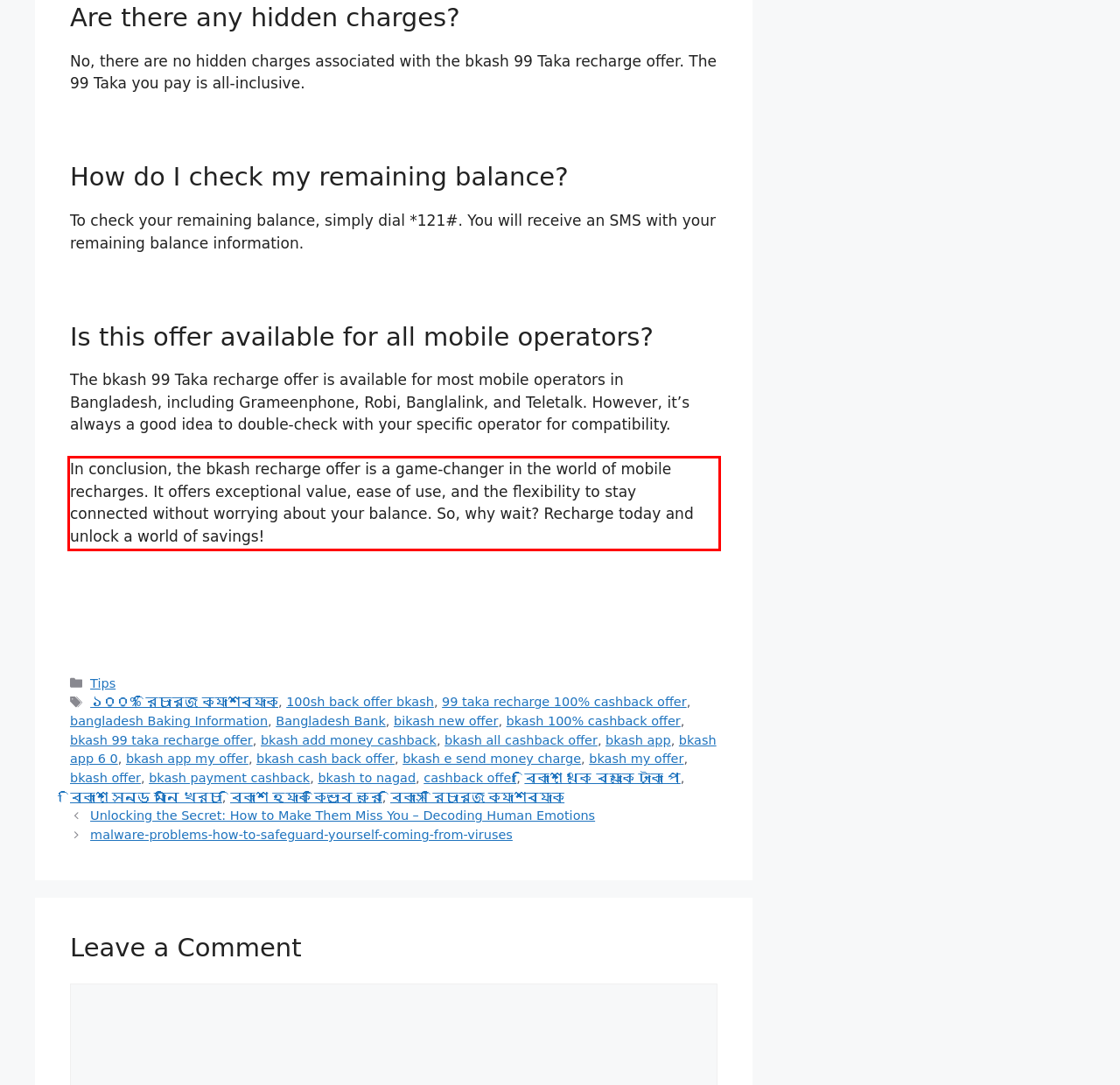Within the screenshot of the webpage, locate the red bounding box and use OCR to identify and provide the text content inside it.

In conclusion, the bkash recharge offer is a game-changer in the world of mobile recharges. It offers exceptional value, ease of use, and the flexibility to stay connected without worrying about your balance. So, why wait? Recharge today and unlock a world of savings!